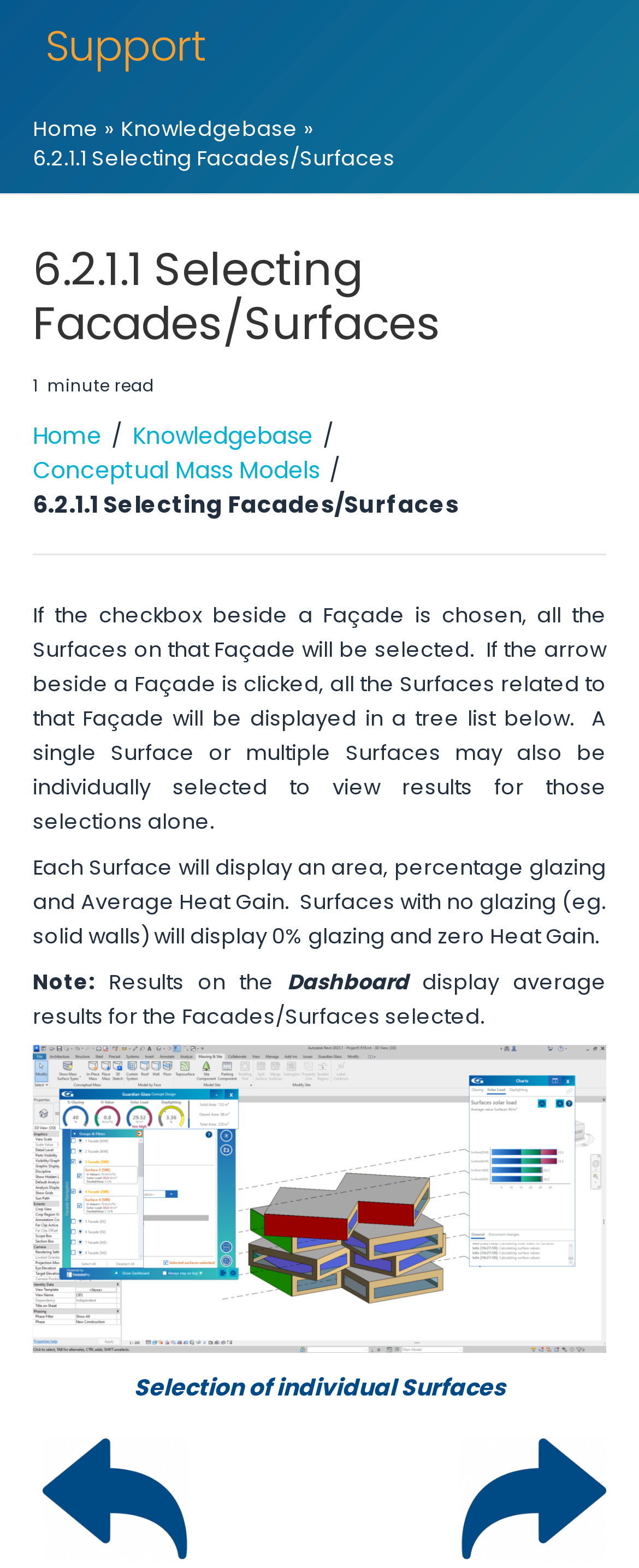What information is displayed for each Surface?
Look at the image and respond to the question as thoroughly as possible.

The webpage states that each Surface will display an area, percentage glazing, and Average Heat Gain. This information is displayed for each Surface that is selected.